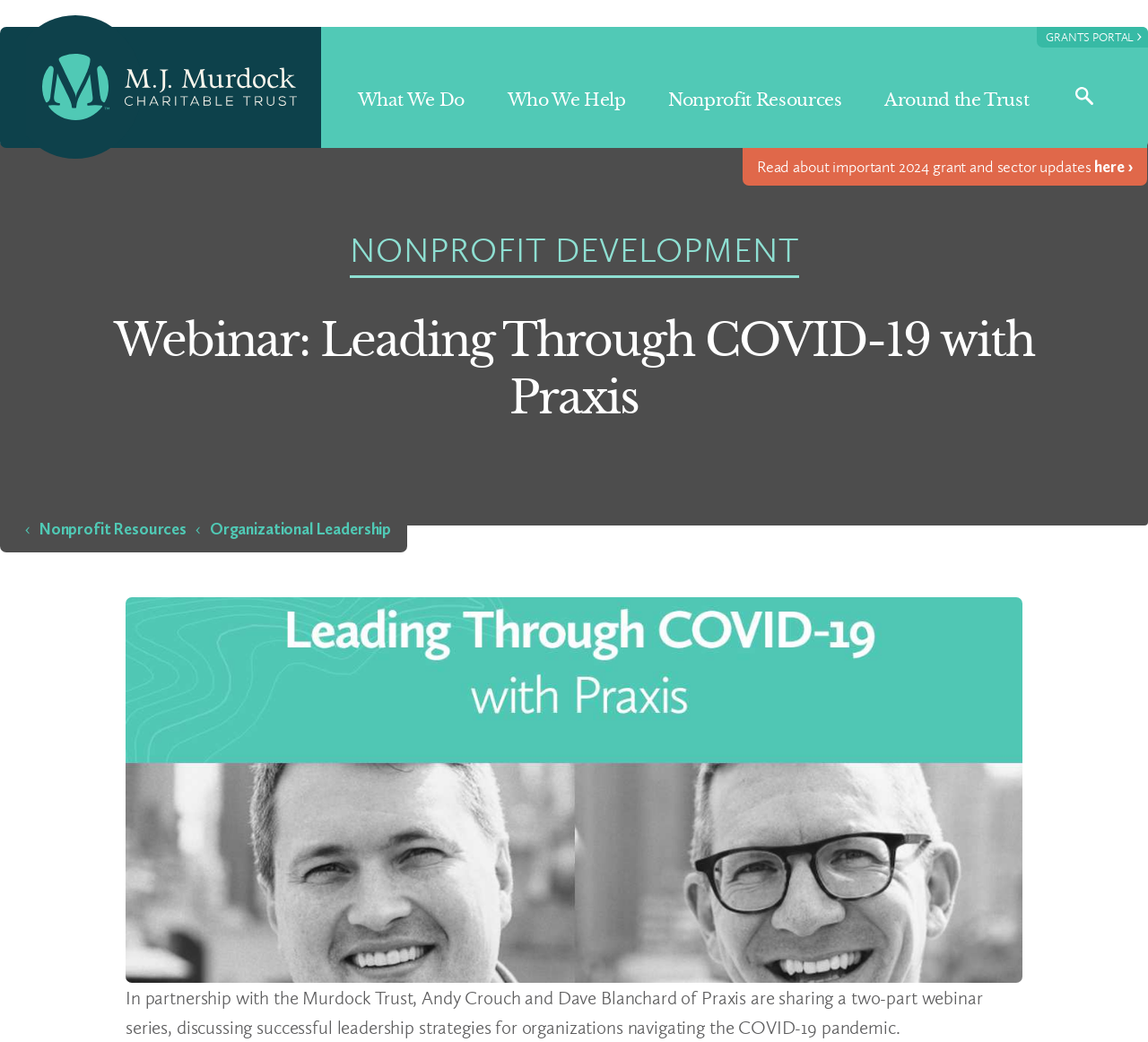Give a concise answer using one word or a phrase to the following question:
What is the name of the trust?

M.J. Murdock Charitable Trust